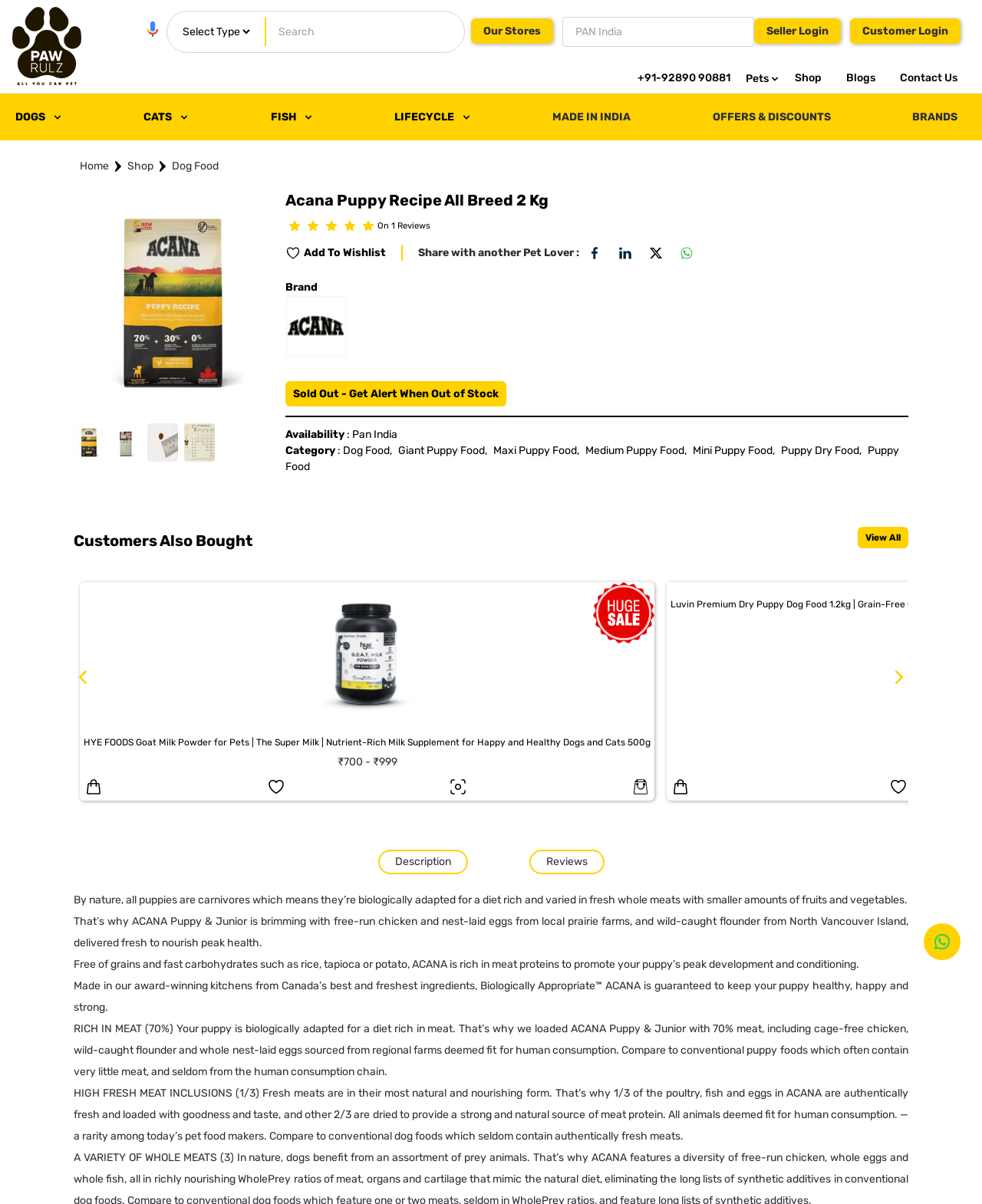Can you find the bounding box coordinates for the element that needs to be clicked to execute this instruction: "Contact the Endomet team"? The coordinates should be given as four float numbers between 0 and 1, i.e., [left, top, right, bottom].

None